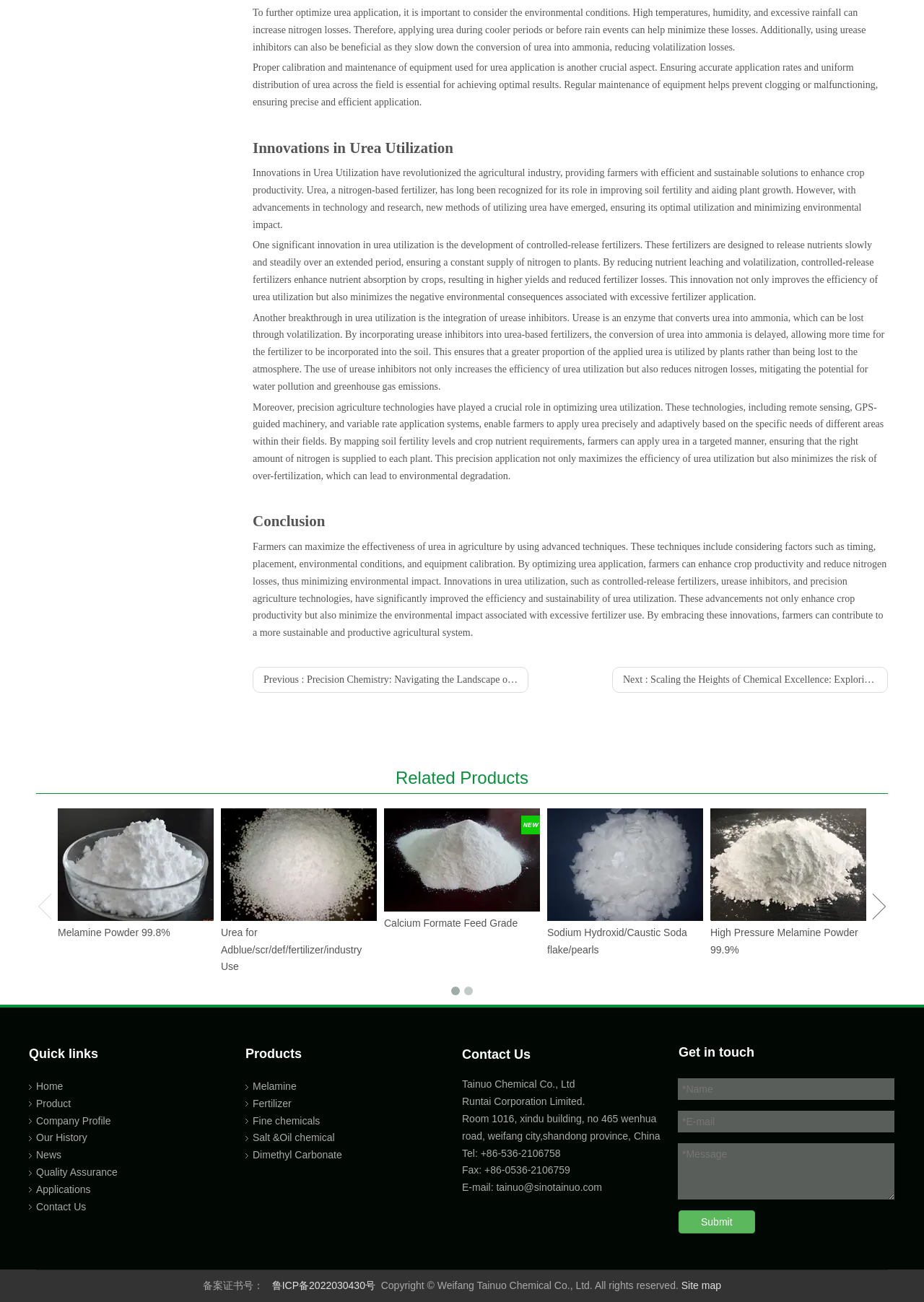What is the purpose of the 'Get in touch' section?
Please respond to the question with as much detail as possible.

The 'Get in touch' section provides a form for users to input their name, email, and message, allowing them to contact the company, Tainuo Chemical Co., Ltd, directly.